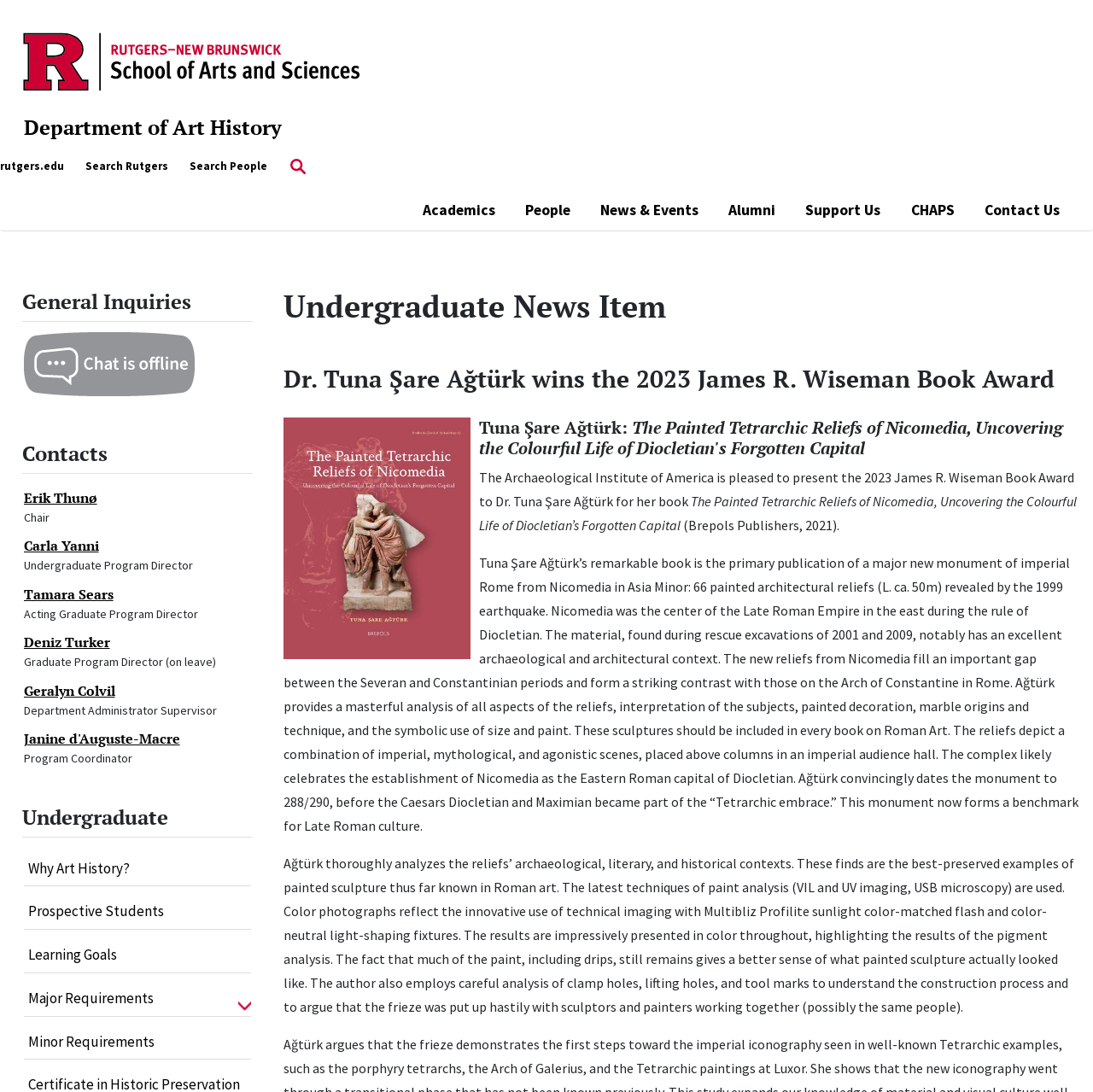Identify the bounding box coordinates for the element you need to click to achieve the following task: "Click the 'Academics' button". Provide the bounding box coordinates as four float numbers between 0 and 1, in the form [left, top, right, bottom].

[0.386, 0.182, 0.453, 0.203]